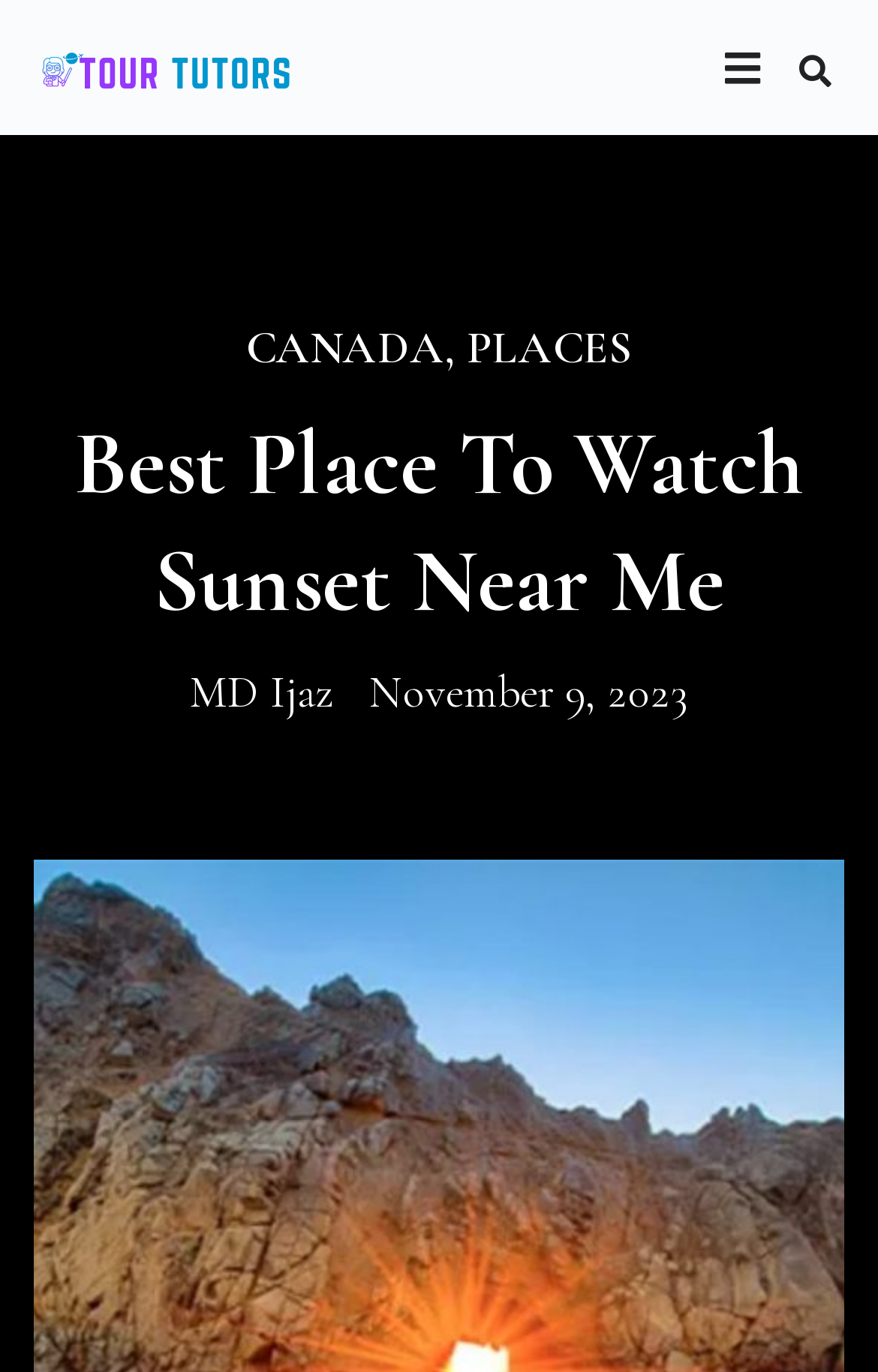Provide an in-depth caption for the elements present on the webpage.

The webpage is about discovering the best sunset spots near the user's location, specifically featuring Sohail Waqas Travel Agency. At the top, there are two links on the left and right sides, respectively. A search bar is located at the top right corner, accompanied by a "Search" button.

Below the search bar, there are three links: "CANADA", "PLACES", with a comma separating the first two links. These links are positioned horizontally, with "CANADA" on the left, followed by the comma, and then "PLACES" on the right.

The main content of the webpage is headed by a title, "Best Place To Watch Sunset Near Me", which spans across the entire width of the page. Below the title, there are two links, "MD Ijaz" and "November 9, 2023", positioned side by side, with the latter containing a timestamp.